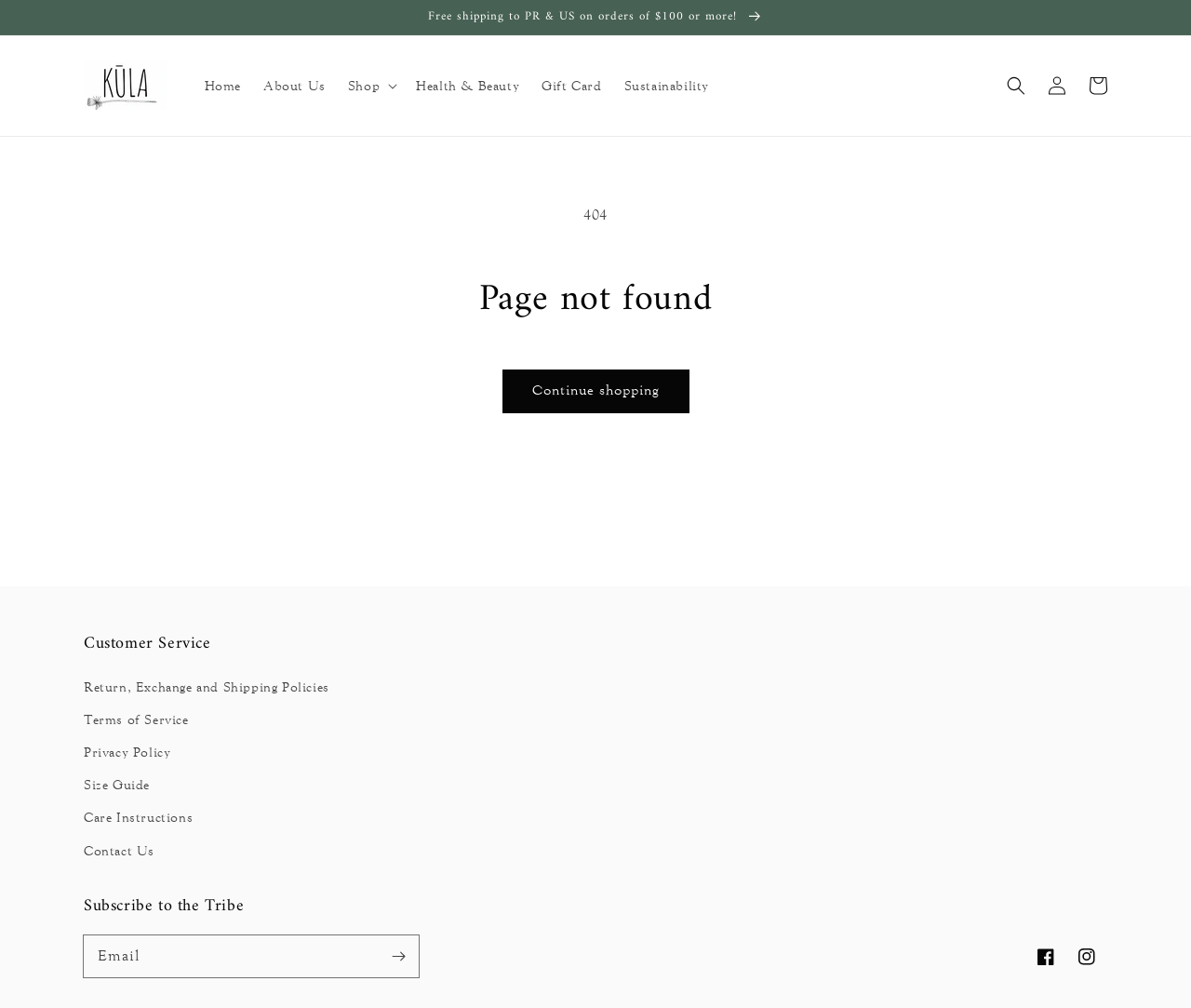Please identify the bounding box coordinates for the region that you need to click to follow this instruction: "View your cart".

[0.905, 0.065, 0.939, 0.104]